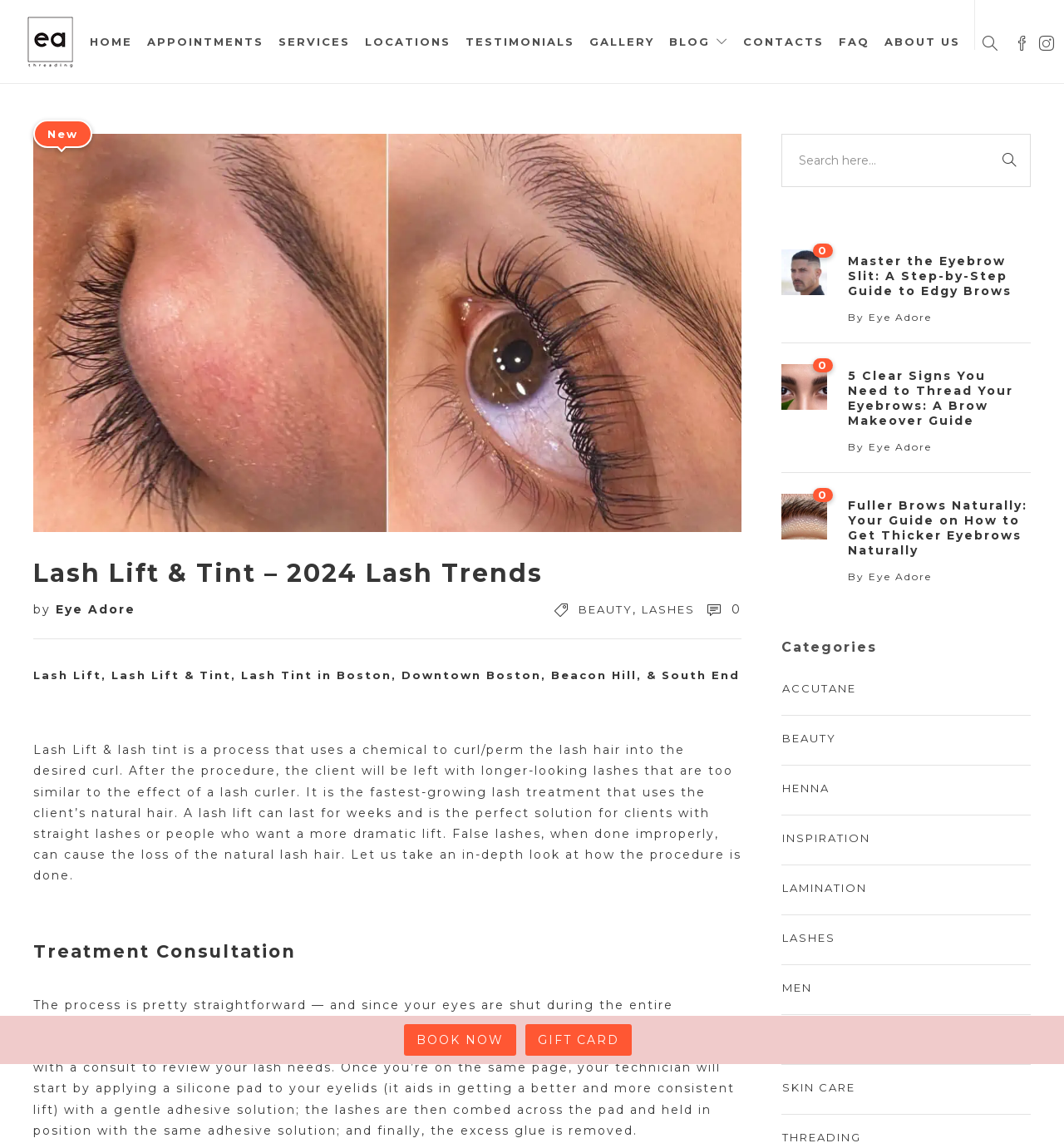Use a single word or phrase to answer this question: 
What is the category of the blog post 'Master the Eyebrow Slit: A Step-by-Step Guide to Edgy Brows'?

BEAUTY